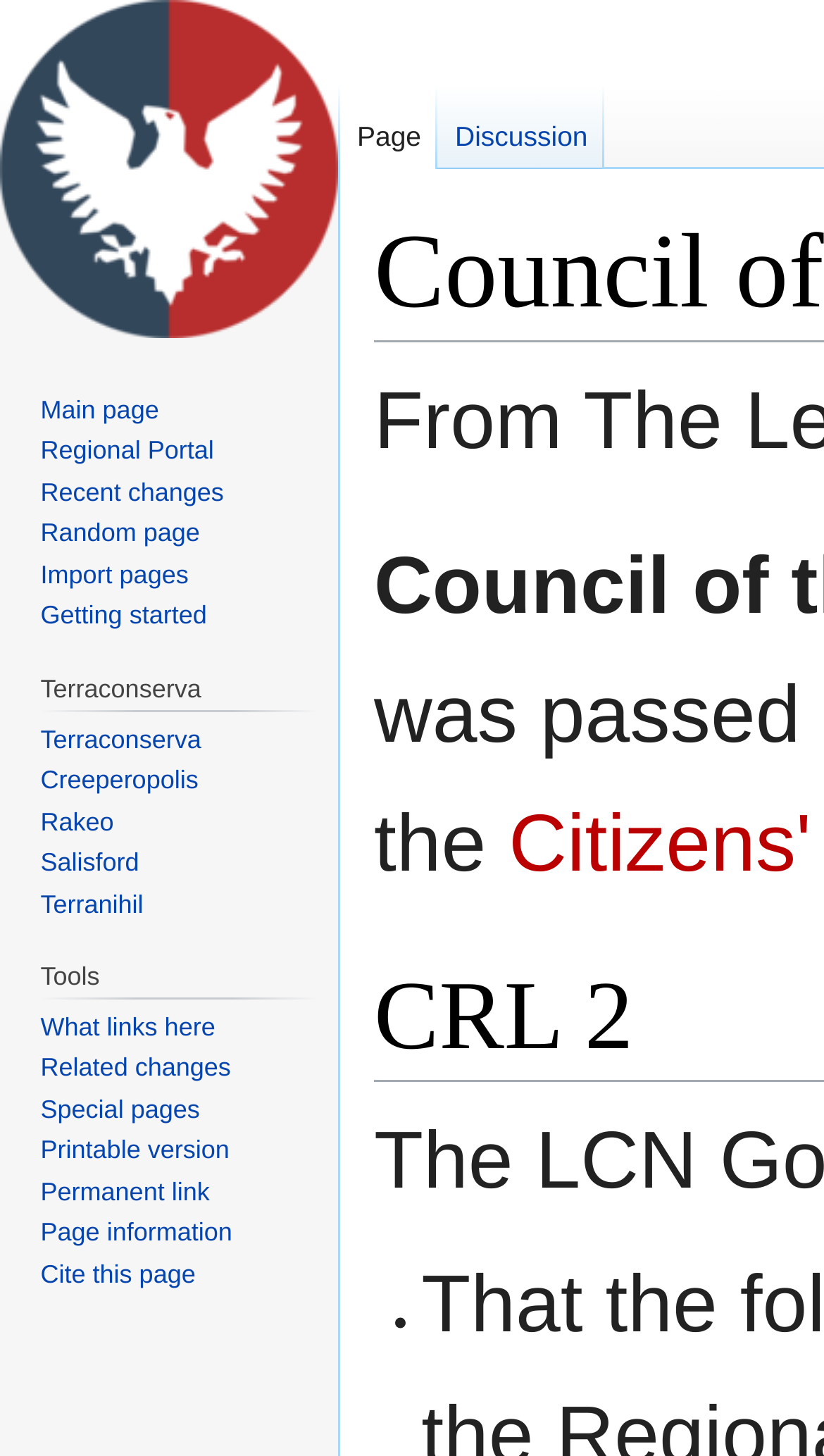Specify the bounding box coordinates of the area to click in order to execute this command: 'View recent changes'. The coordinates should consist of four float numbers ranging from 0 to 1, and should be formatted as [left, top, right, bottom].

[0.049, 0.328, 0.272, 0.348]